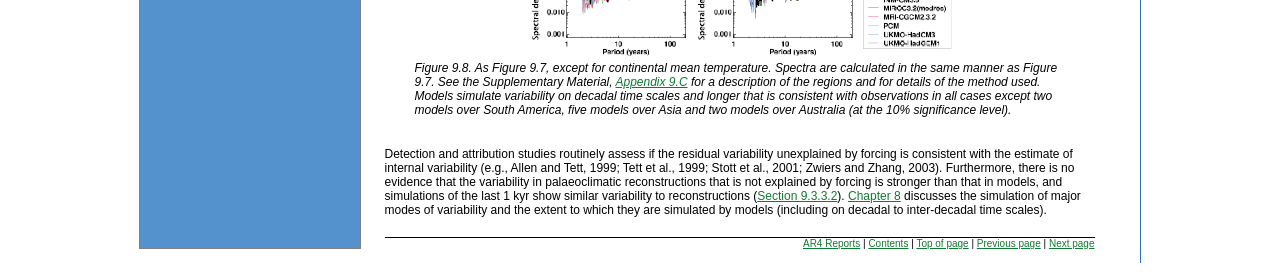Locate and provide the bounding box coordinates for the HTML element that matches this description: "Next page".

[0.819, 0.865, 0.855, 0.905]